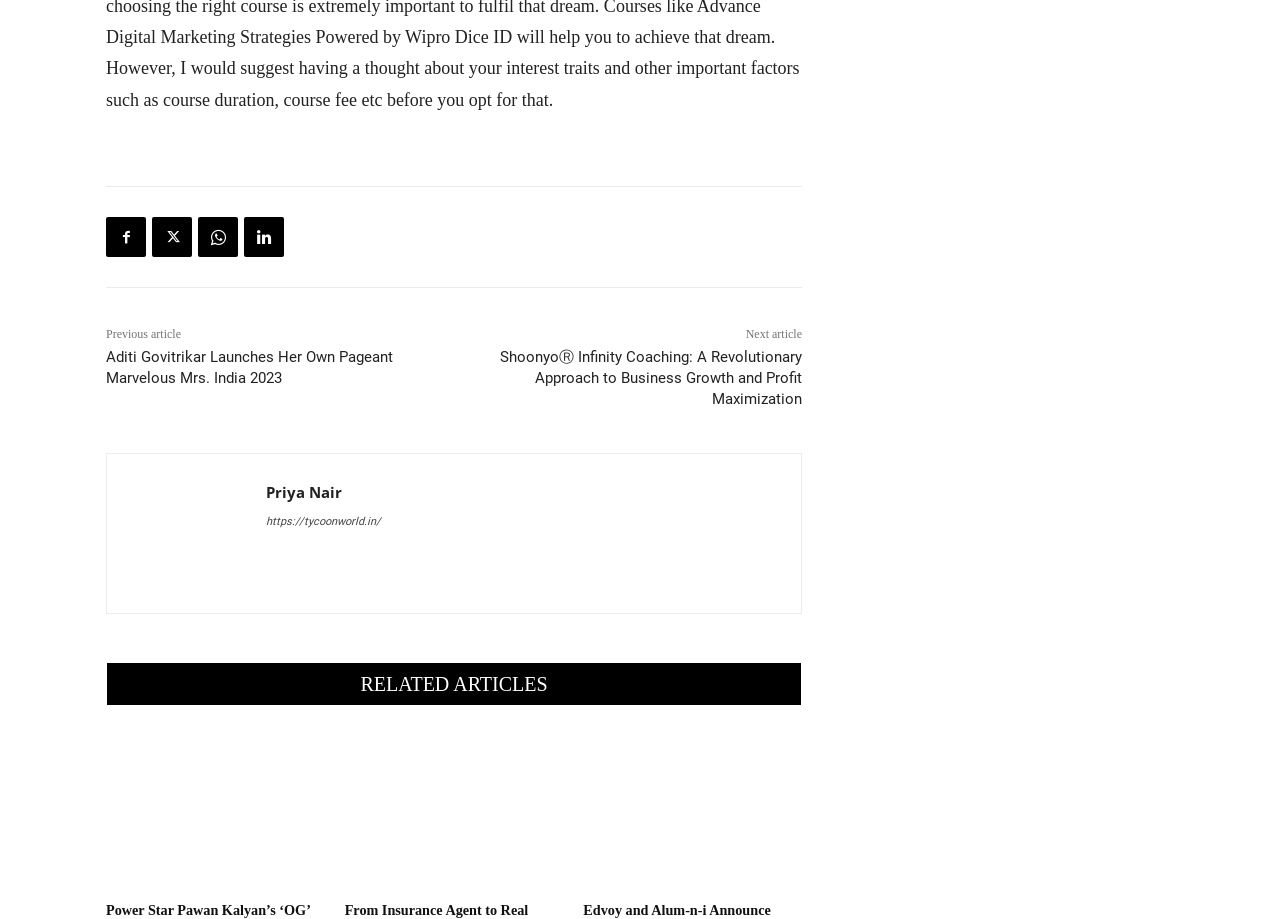Who is the author of the article with the link 'Priya Nair'?
Use the screenshot to answer the question with a single word or phrase.

Priya Nair